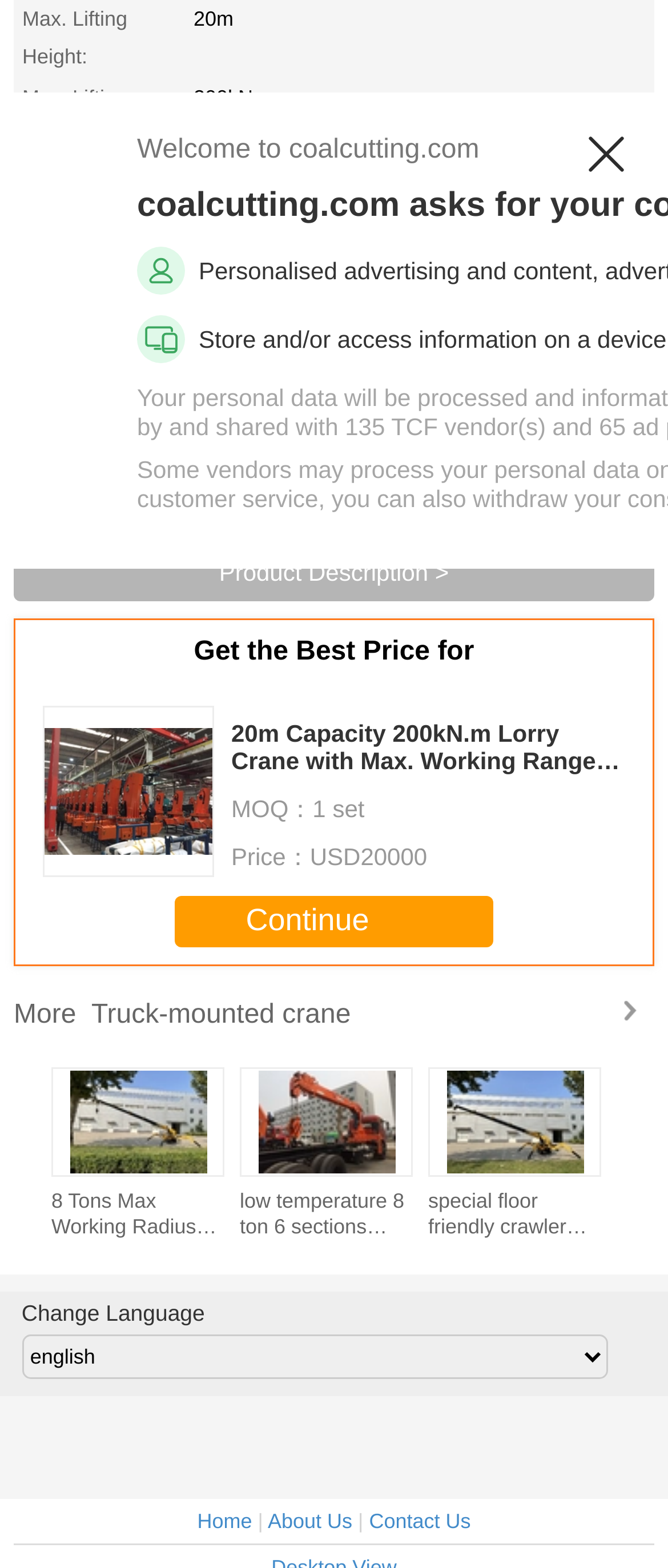Determine the coordinates of the bounding box that should be clicked to complete the instruction: "View the product description". The coordinates should be represented by four float numbers between 0 and 1: [left, top, right, bottom].

[0.021, 0.344, 0.979, 0.383]